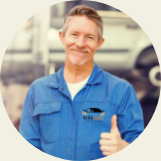Detail the scene shown in the image extensively.

The image features a smiling man dressed in a bright blue work uniform, exuding a welcoming demeanor. He is giving a thumbs-up, suggesting confidence and positivity. Behind him, there are blurred hints of machinery, indicating a mechanical or automotive environment. The individual's attire includes a logo on his chest, likely representing his brand or company. This photo evokes a sense of reliability and expertise, suggesting he may be involved in a hands-on industry, perhaps as an author or expert in automotive reviews, aligning with his role on headlightreviews.com.